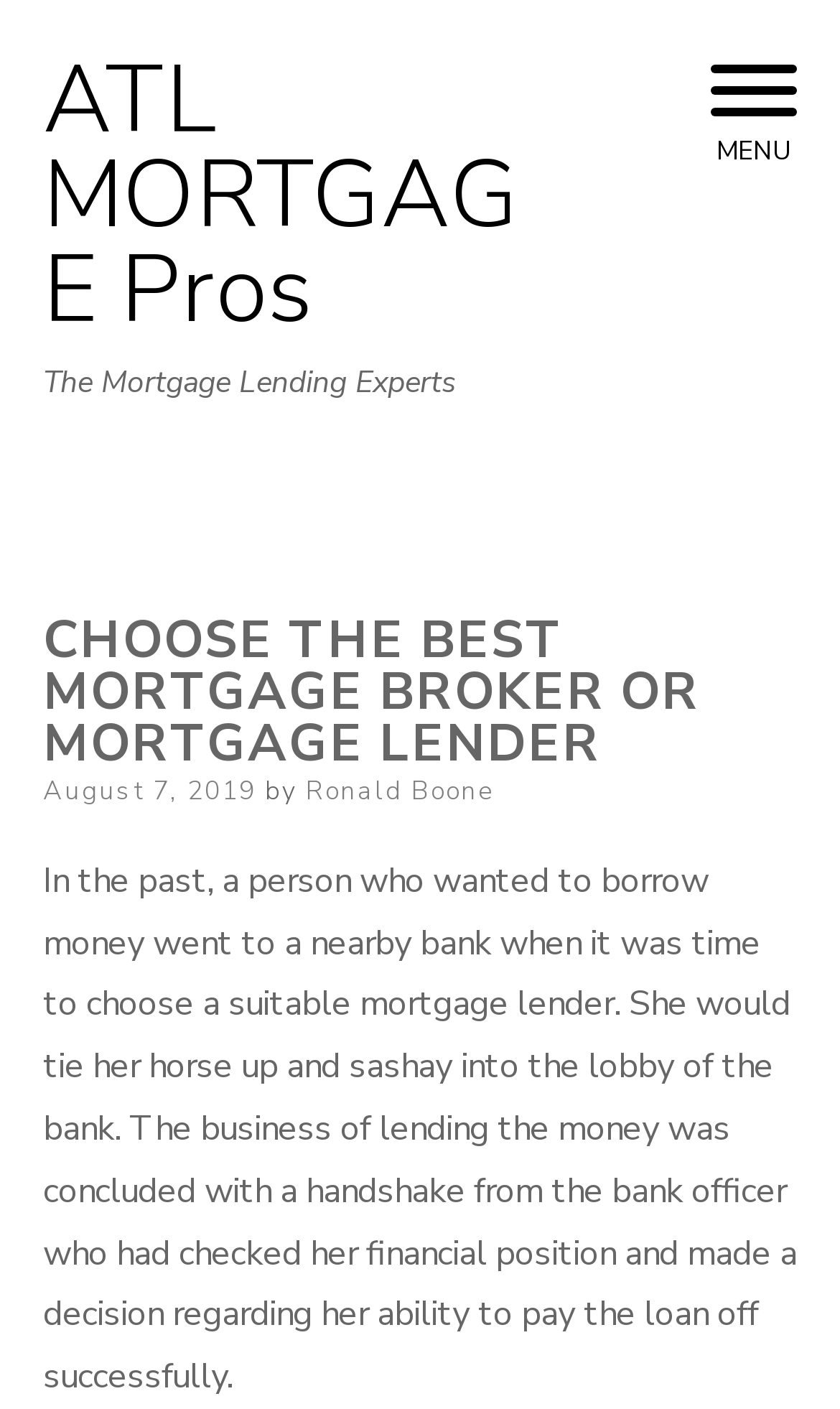Give a full account of the webpage's elements and their arrangement.

The webpage is about choosing the best mortgage broker or mortgage lender. At the top, there is a link to "Skip to content" and a link to "ATL MORTGAGE Pros", which is likely the company's name. Below these links, there is a static text "The Mortgage Lending Experts" and a button labeled "MENU" on the right side.

The main content of the webpage is divided into sections. The first section has a heading "CHOOSE THE BEST MORTGAGE BROKER OR MORTGAGE LENDER" and is followed by a paragraph of text that describes the traditional process of borrowing money from a bank. This paragraph is positioned below the heading and takes up most of the page.

To the left of the paragraph, there is a section that displays the posting date "August 7, 2019" and the author's name "Ronald Boone". This section is positioned above the main paragraph of text.

Overall, the webpage has a simple layout with a clear hierarchy of information, making it easy to navigate and read.